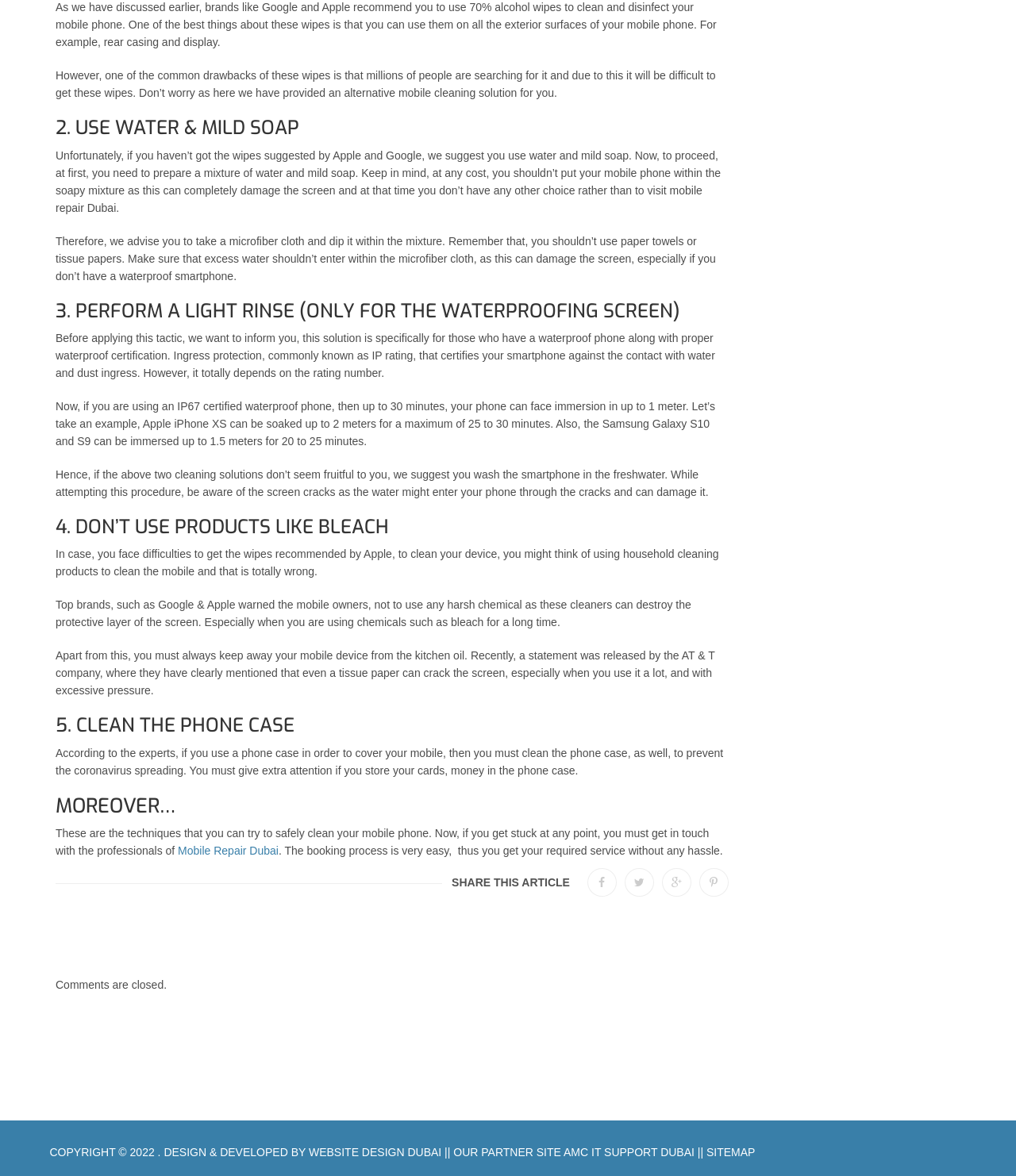Provide the bounding box coordinates for the specified HTML element described in this description: "Vital Speech". The coordinates should be four float numbers ranging from 0 to 1, in the format [left, top, right, bottom].

None